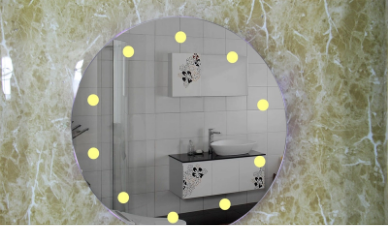Provide a brief response in the form of a single word or phrase:
What color are the decorative lights around the mirror?

Yellow